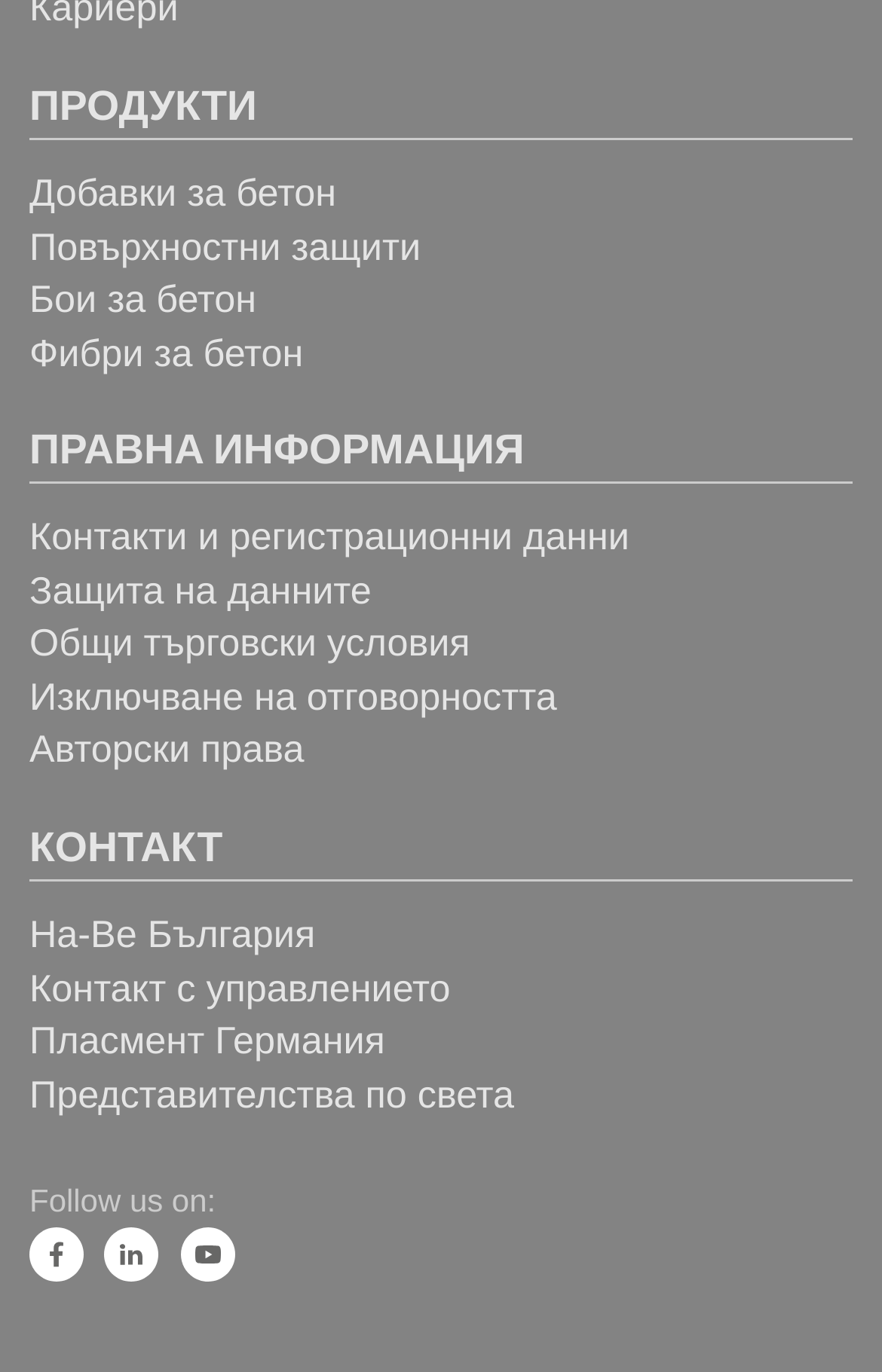How can users contact the company?
Please respond to the question with as much detail as possible.

The webpage has a section with the heading 'КОНТАКТ' which translates to 'Contact' in English. Under this section, there are links to different contact options such as 'Ha-Be България' (Ha-Be Bulgaria), 'Контакт с управлението' (Contact with management), and 'Представителства по света' (Representatives around the world).